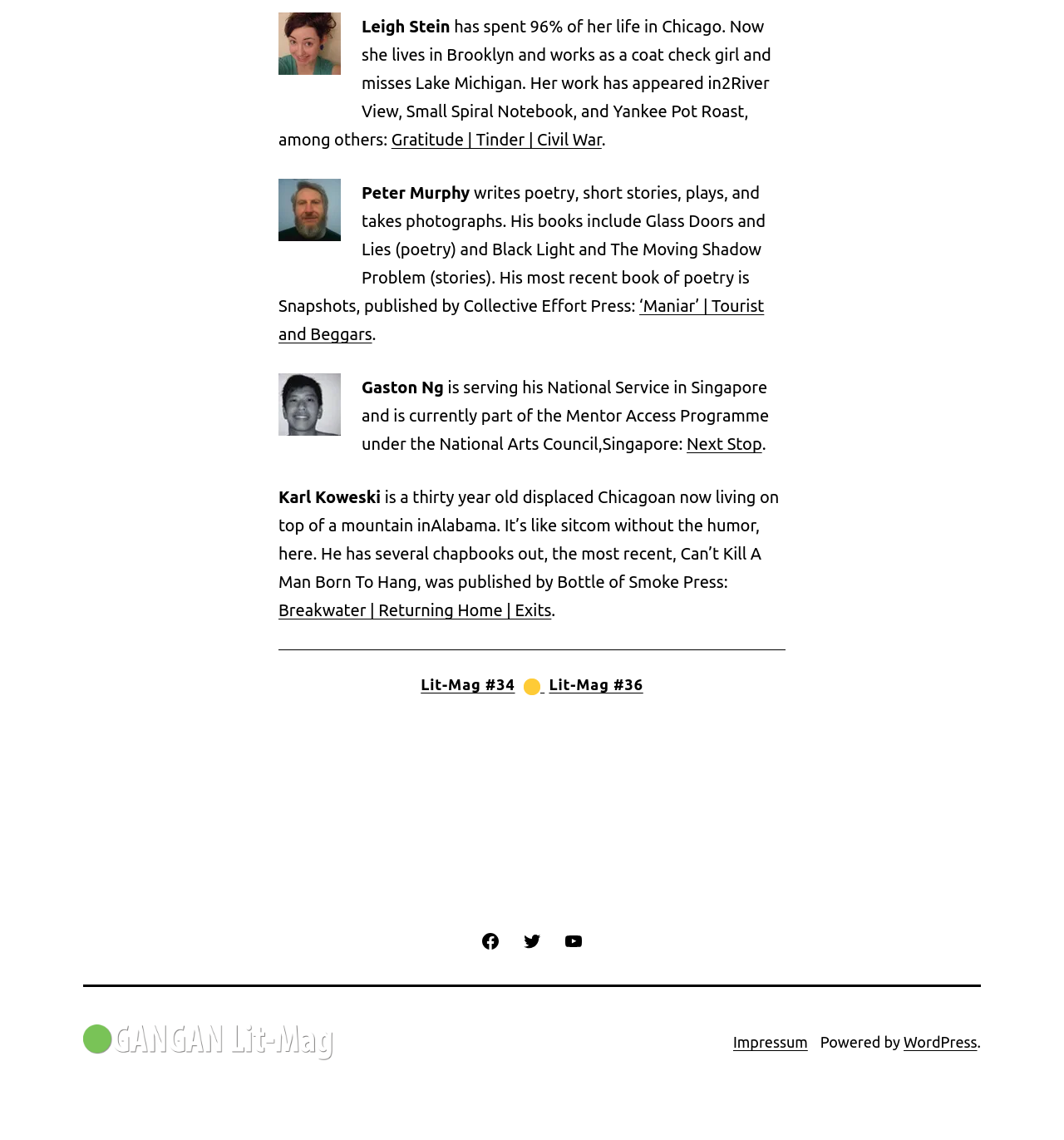Locate the bounding box coordinates of the clickable region to complete the following instruction: "Follow GANGAN Lit-Mag on Facebook."

[0.441, 0.805, 0.48, 0.843]